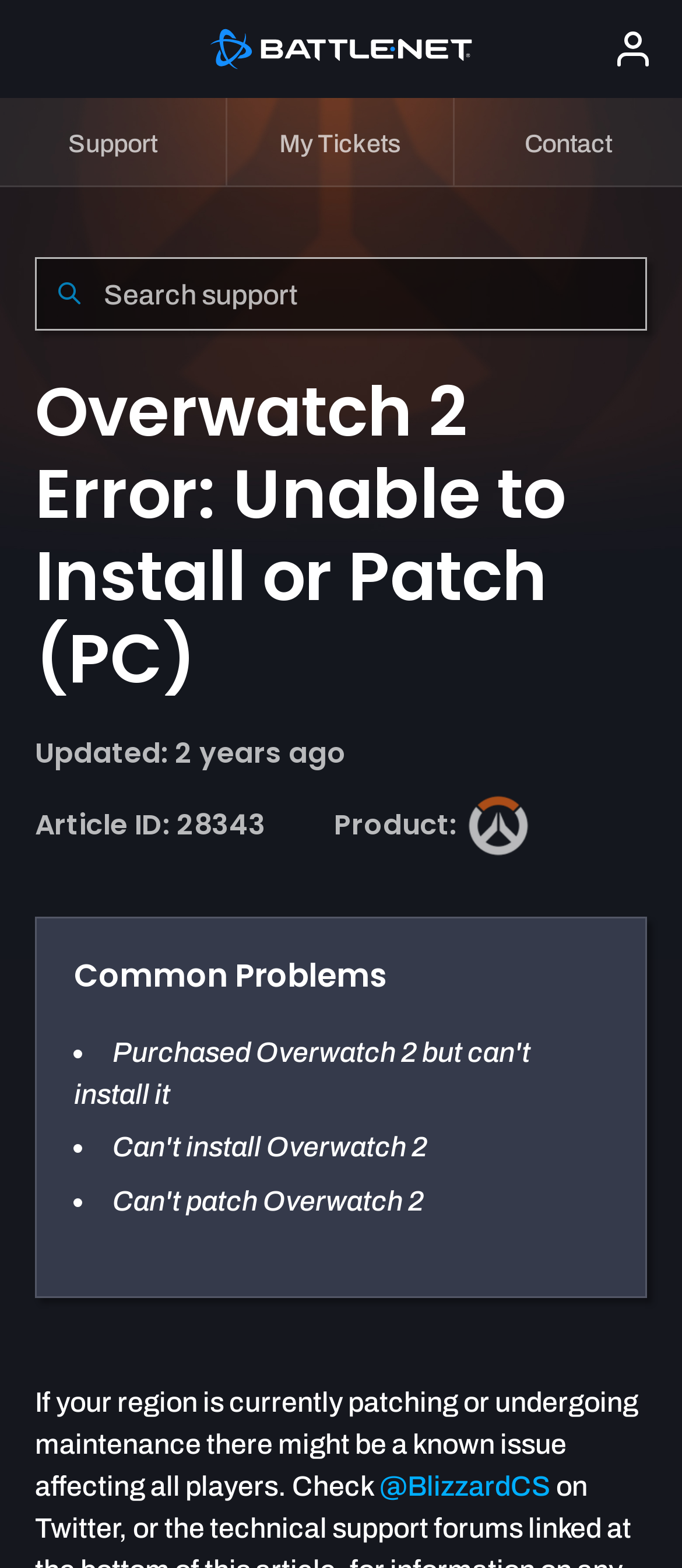Determine the bounding box coordinates for the clickable element required to fulfill the instruction: "Check BlizzardCS". Provide the coordinates as four float numbers between 0 and 1, i.e., [left, top, right, bottom].

[0.556, 0.939, 0.808, 0.958]